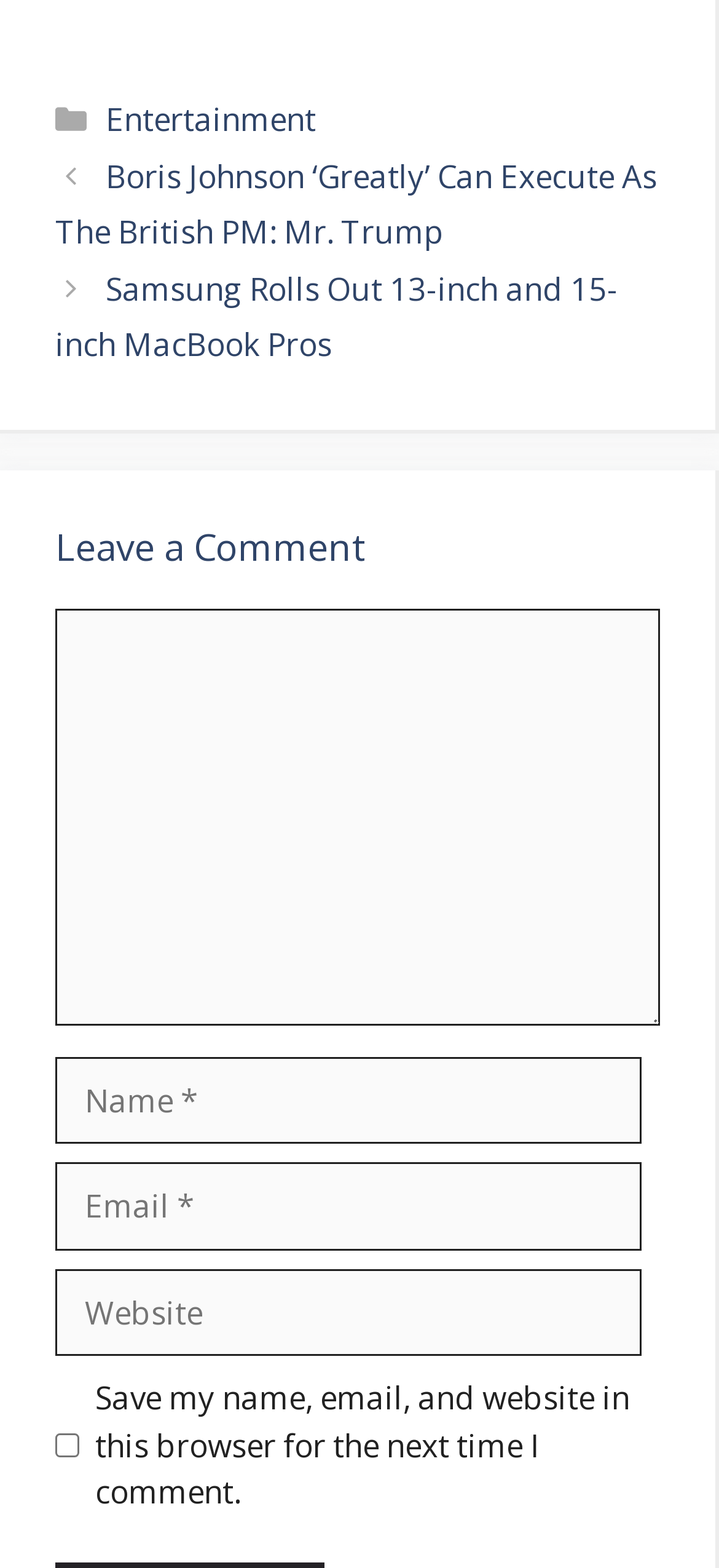Can you specify the bounding box coordinates of the area that needs to be clicked to fulfill the following instruction: "Check the 'Save my name, email, and website in this browser for the next time I comment' checkbox"?

[0.077, 0.914, 0.11, 0.929]